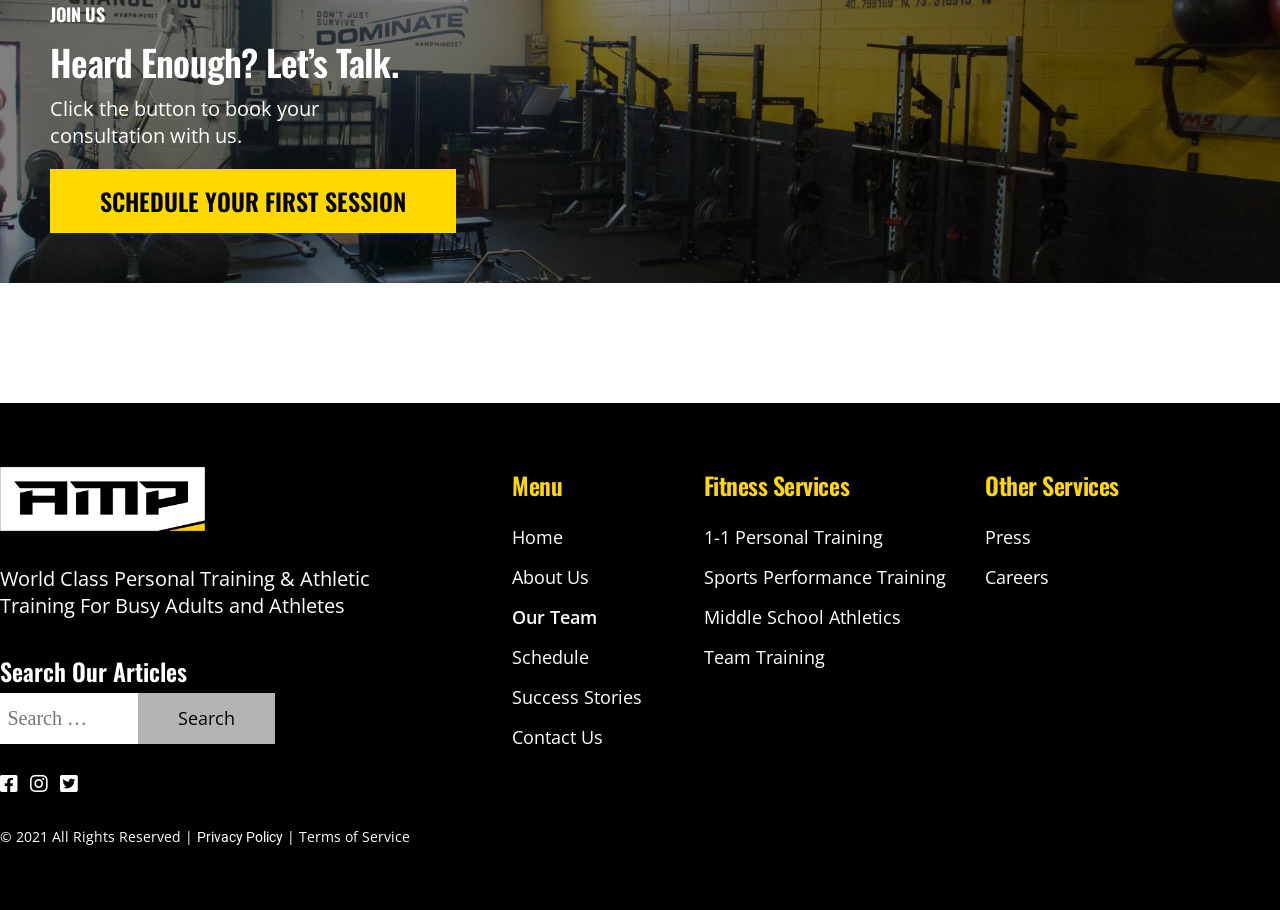Locate the coordinates of the bounding box for the clickable region that fulfills this instruction: "Search for articles".

[0.0, 0.761, 0.4, 0.818]